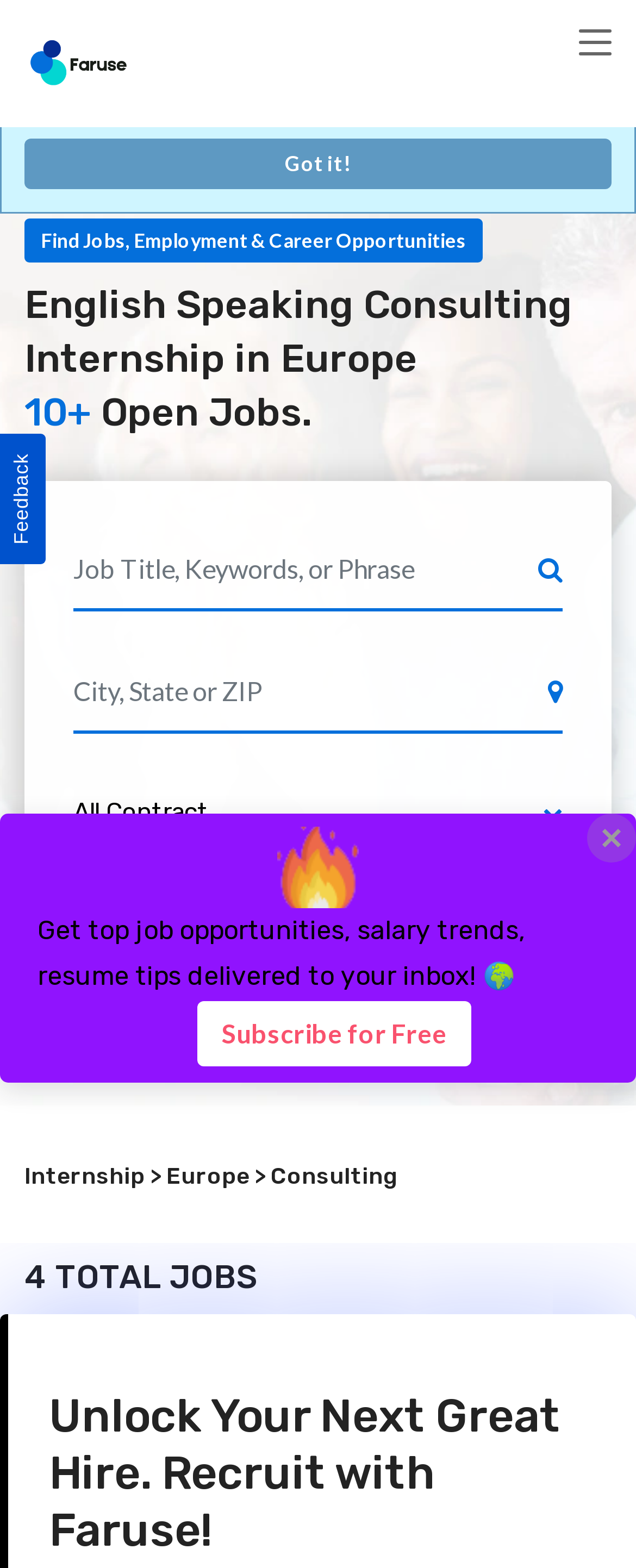Can you find the bounding box coordinates for the element to click on to achieve the instruction: "Get top job opportunities newsletter"?

[0.349, 0.649, 0.703, 0.669]